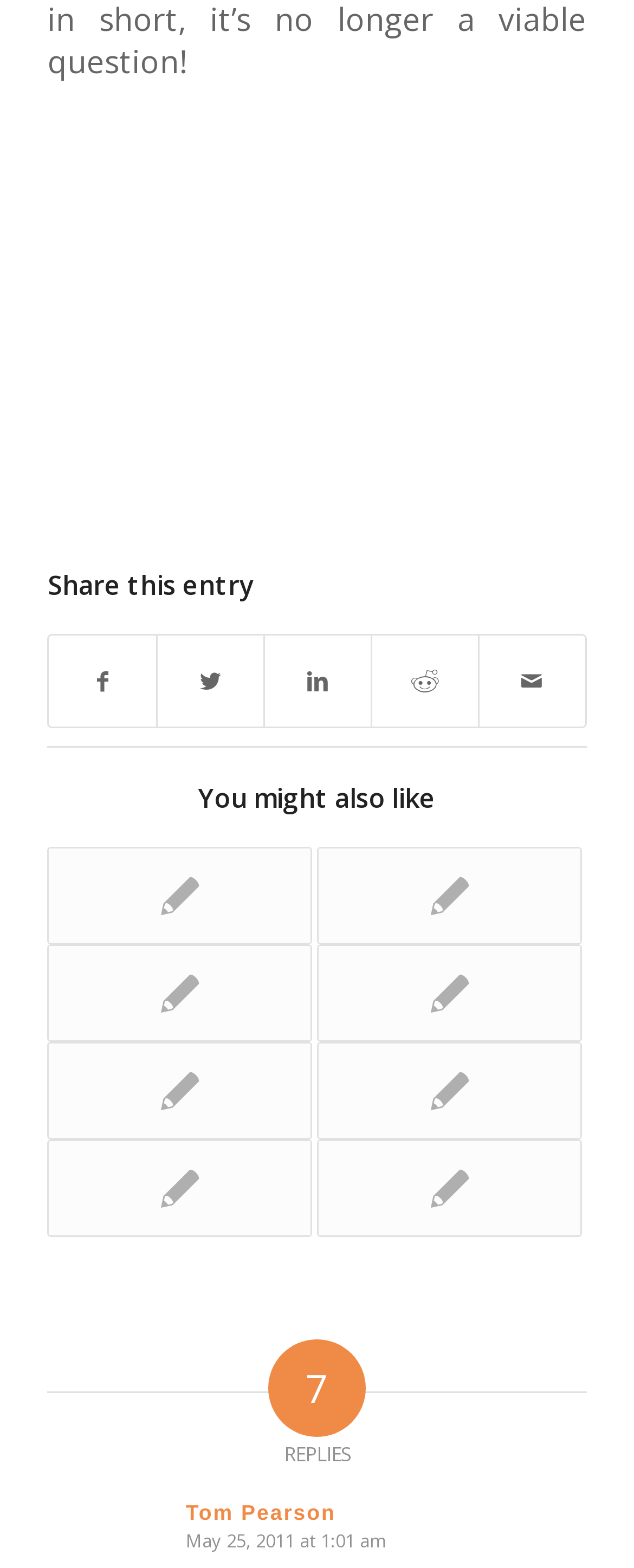Provide the bounding box coordinates for the area that should be clicked to complete the instruction: "View 'Master Your Per-page Keyphrase Strategy in 6 Easy Steps'".

[0.075, 0.727, 0.492, 0.789]